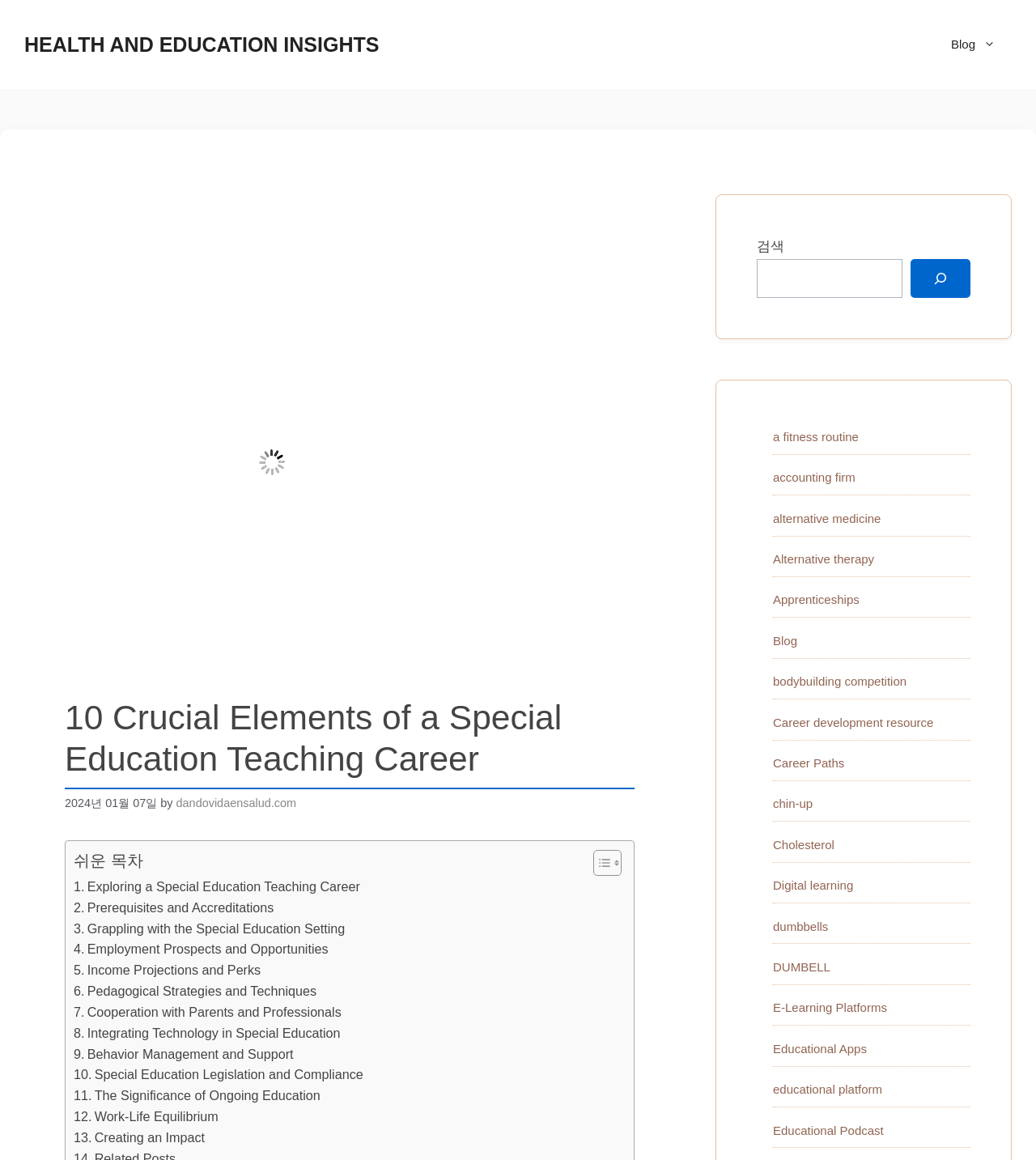Locate the bounding box coordinates of the element to click to perform the following action: 'Click the 'HEALTH AND EDUCATION INSIGHTS' link'. The coordinates should be given as four float values between 0 and 1, in the form of [left, top, right, bottom].

[0.023, 0.029, 0.366, 0.048]